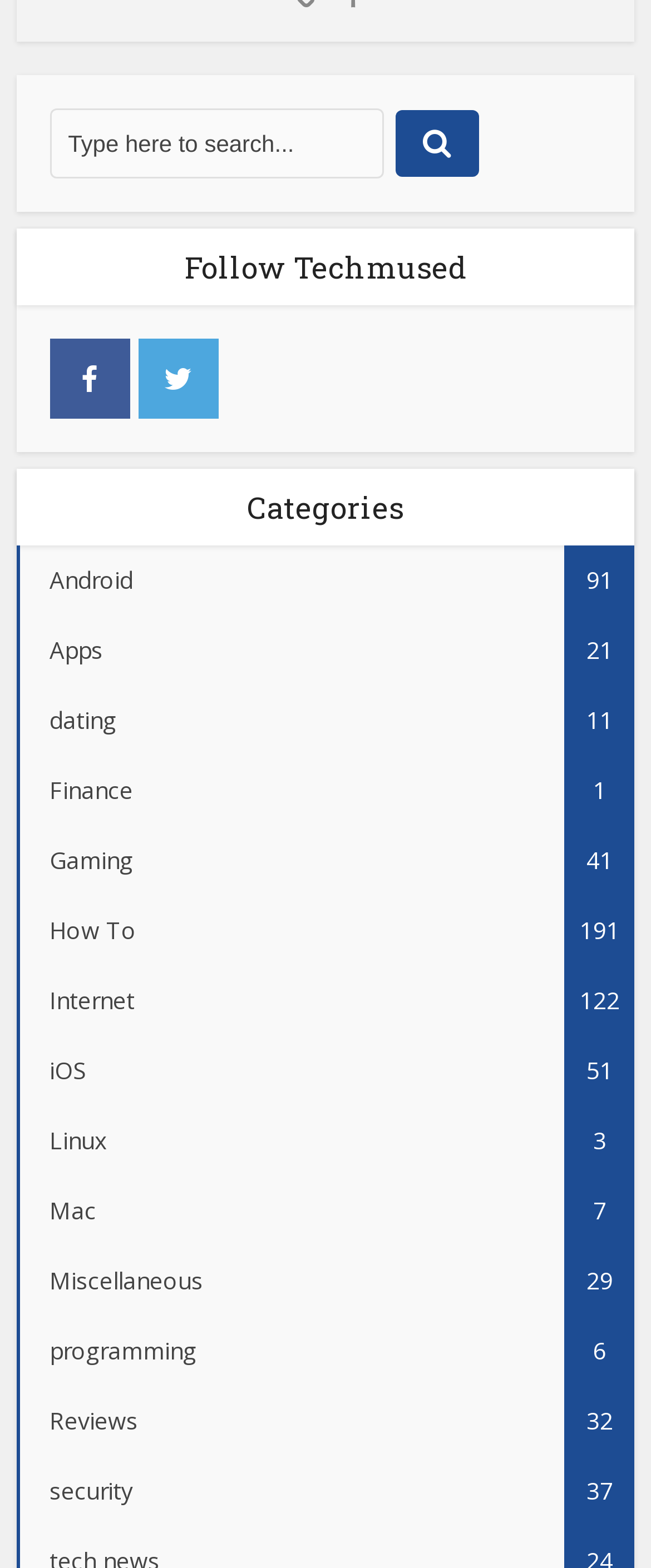What is the purpose of the textbox?
Look at the screenshot and respond with a single word or phrase.

Search